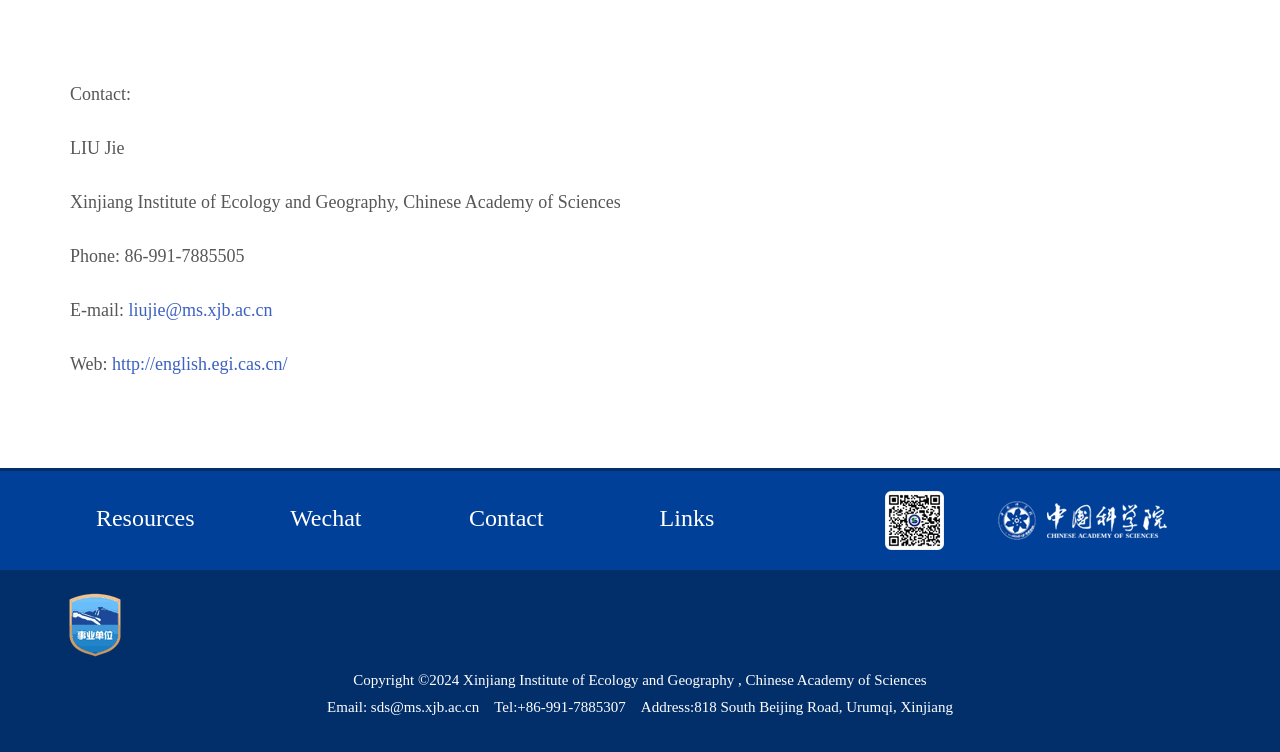What is the email address of the institute?
Refer to the image and provide a one-word or short phrase answer.

sds@ms.xjb.ac.cn